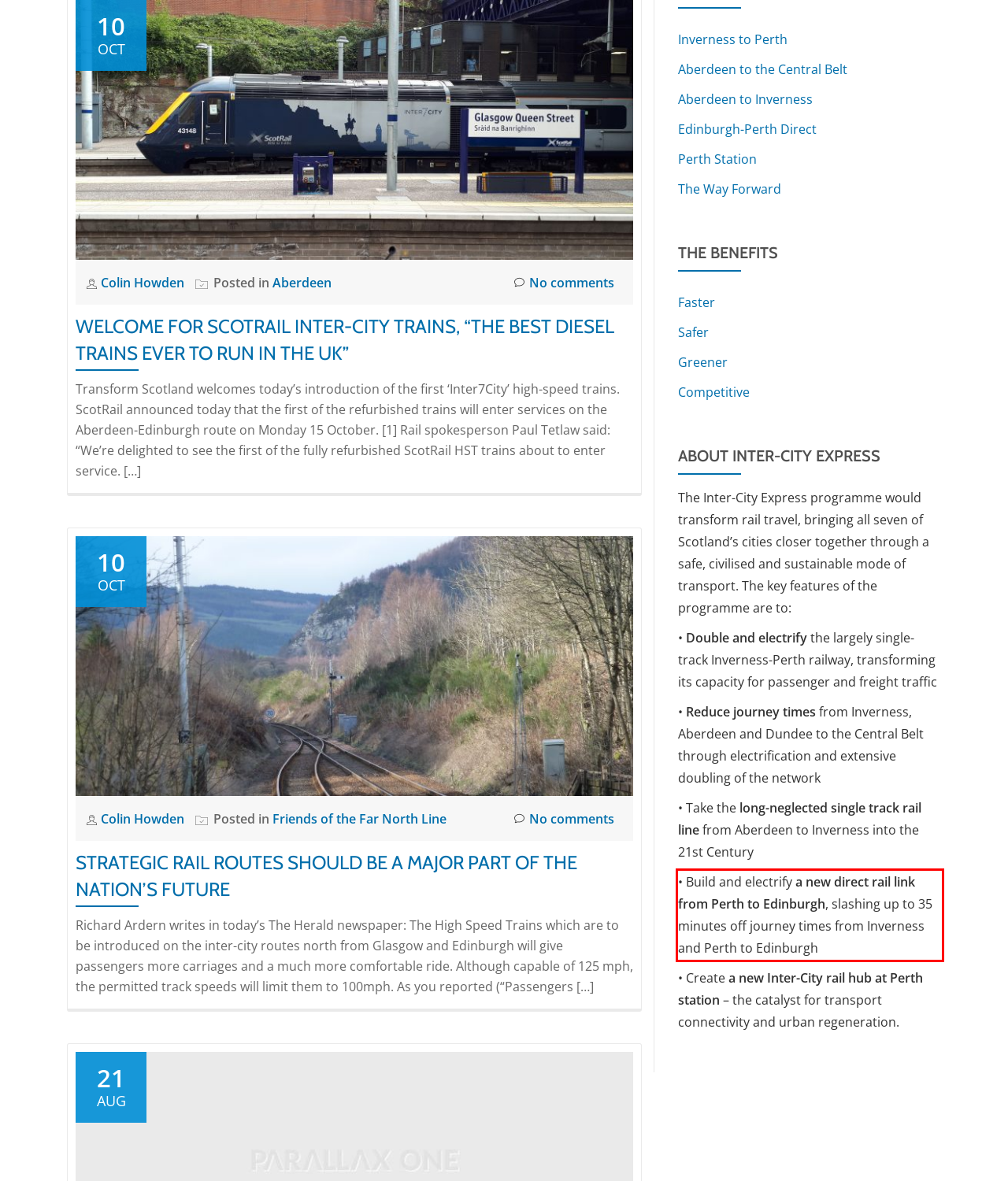Please identify the text within the red rectangular bounding box in the provided webpage screenshot.

• Build and electrify a new direct rail link from Perth to Edinburgh, slashing up to 35 minutes off journey times from Inverness and Perth to Edinburgh